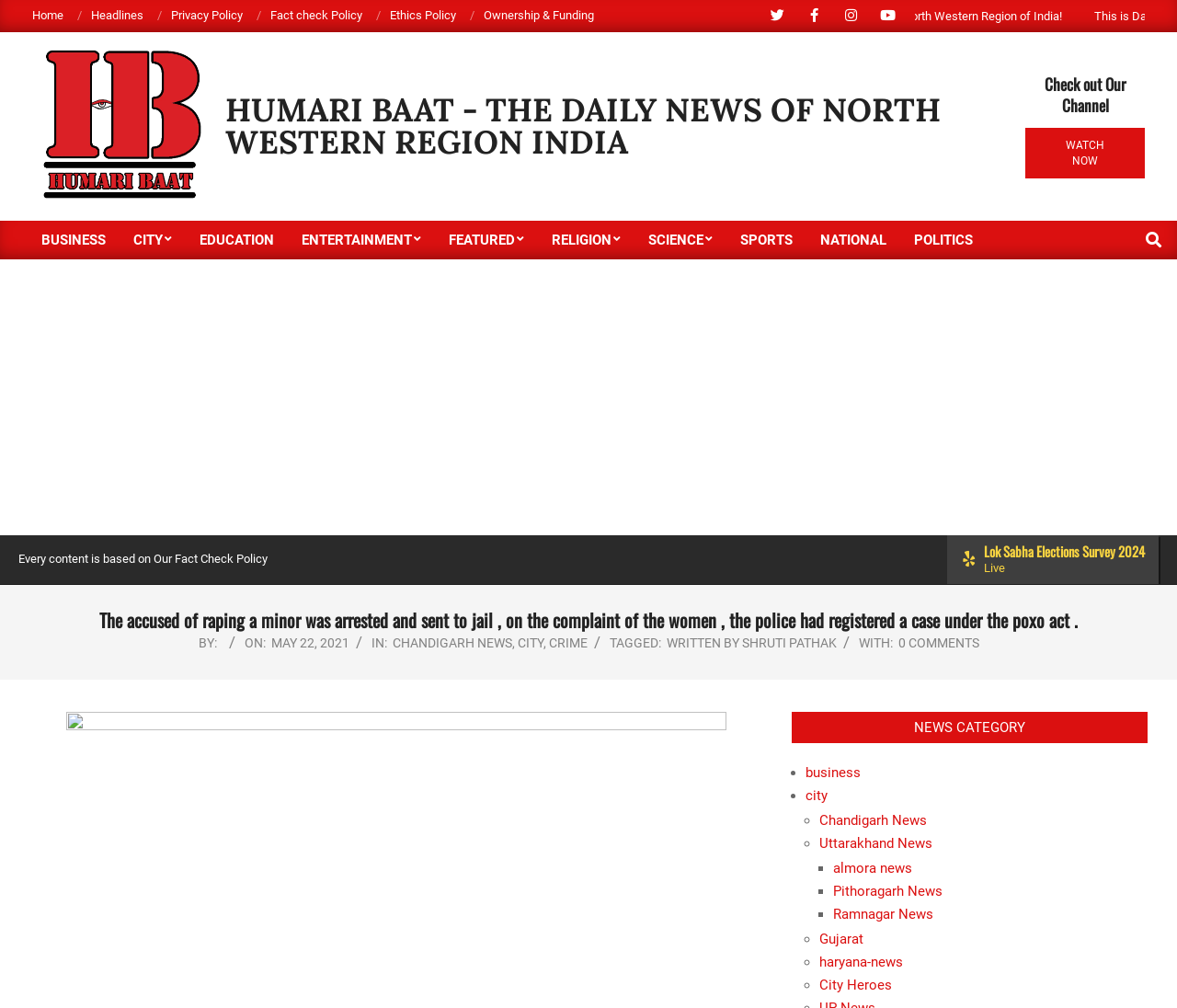What is the name of the news portal?
Use the screenshot to answer the question with a single word or phrase.

Humari Baat